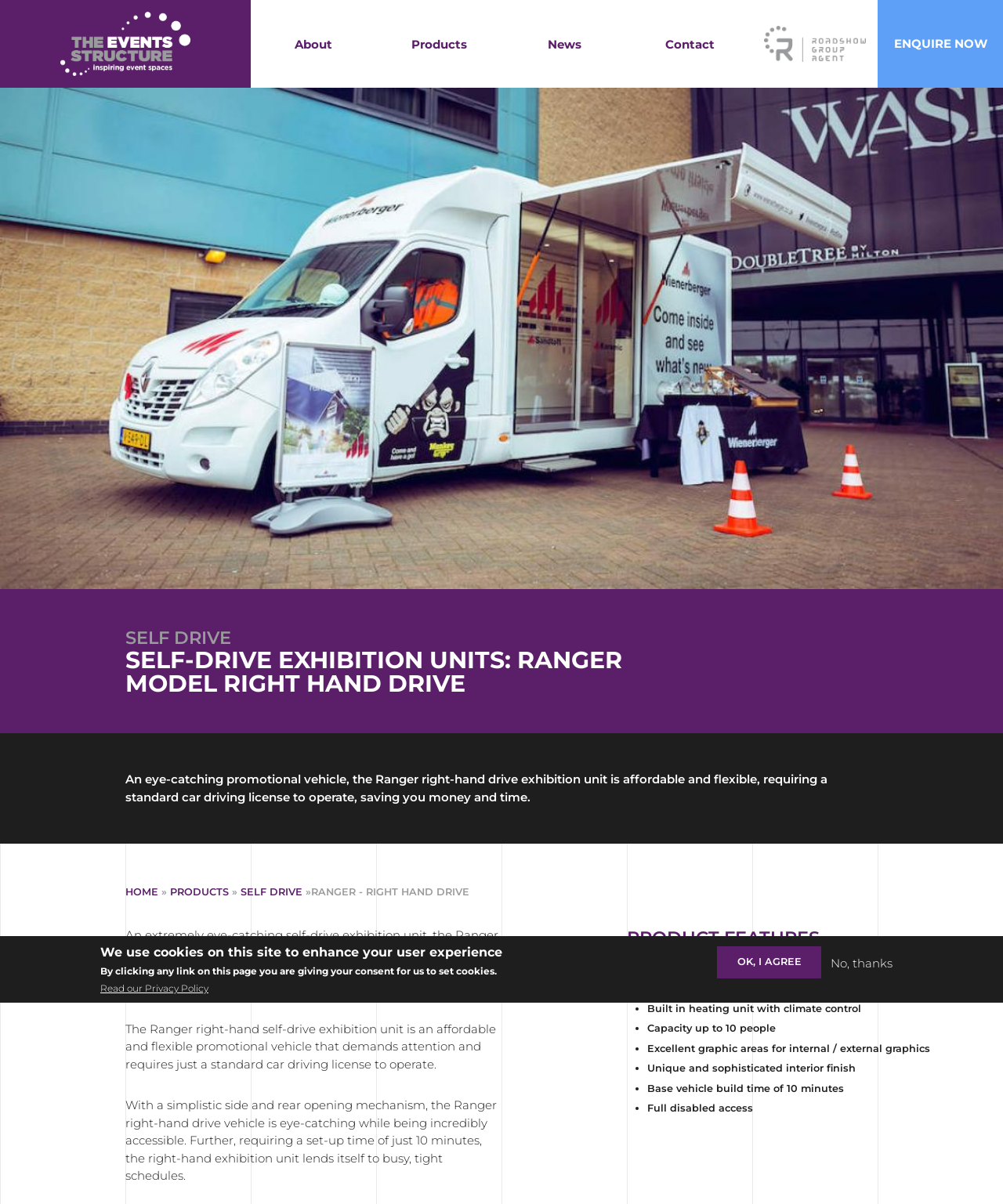Please find and report the bounding box coordinates of the element to click in order to perform the following action: "Read the 'News' page". The coordinates should be expressed as four float numbers between 0 and 1, in the format [left, top, right, bottom].

[0.5, 0.0, 0.625, 0.054]